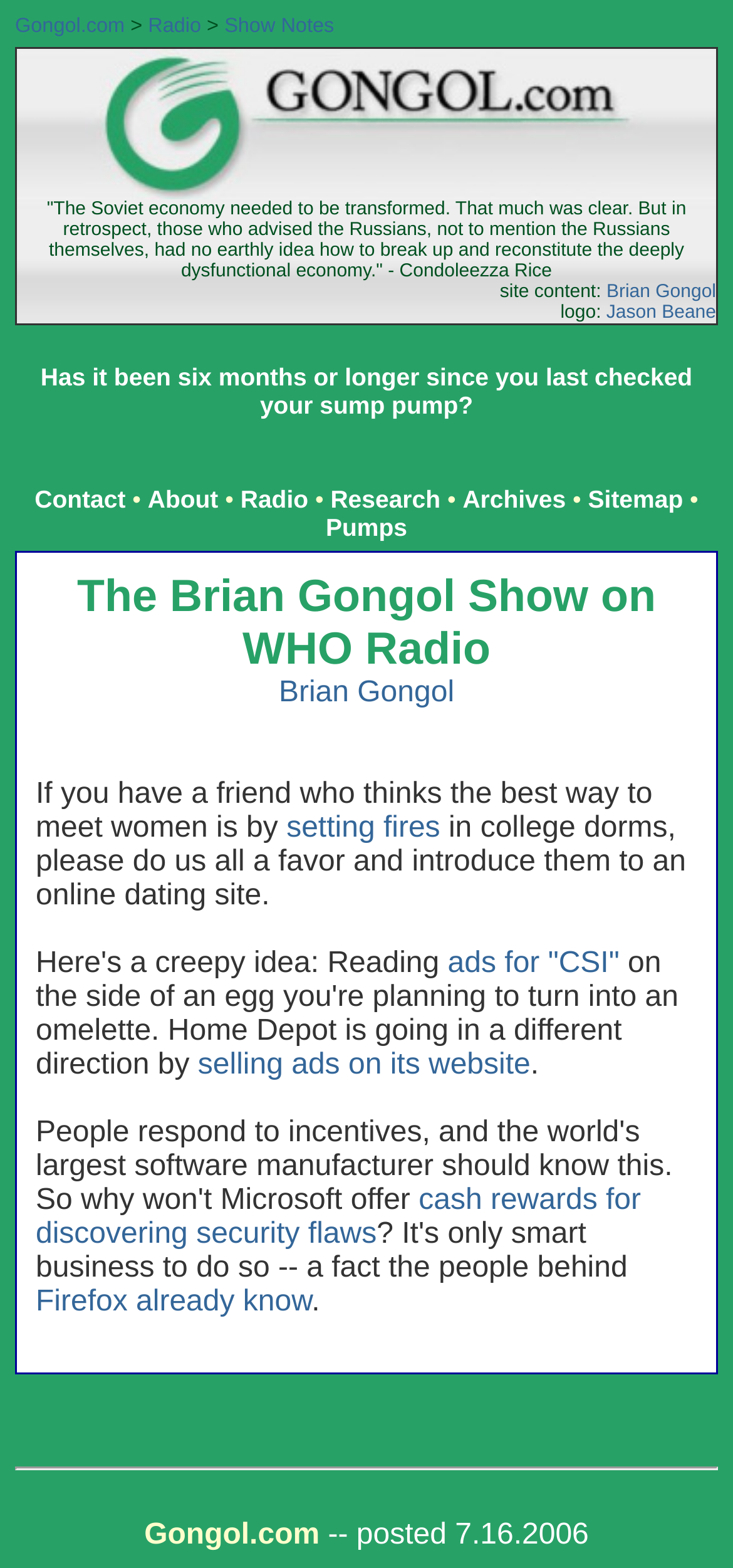Convey a detailed summary of the webpage, mentioning all key elements.

The webpage appears to be an archive of the Brian Gongol Show, with a focus on radio show notes and related content. At the top left, there is a link to "Gongol.com" and a static text ">" symbol. Next to it, there are links to "Radio" and "Show Notes". 

Below this top section, there is a large image with the text "Gongol.com" and a quote from Condoleezza Rice about the Soviet economy. To the right of the image, there is a section with the text "site content:" and links to "Brian Gongol" and "Jason Beane". 

The main content of the page is divided into sections, with links to various topics such as "Has it been six months or longer since you last checked your sump pump?", "Contact", "About", "Radio", "Research", "Archives", and "Sitemap". These links are arranged horizontally across the page, with separator lines in between.

Below these links, there is a section with the title "The Brian Gongol Show on WHO Radio" and a link to "Brian Gongol". The rest of the page is filled with various articles or show notes, including texts about online dating, ads for "CSI", selling ads on a website, and cash rewards for discovering security flaws. Each article or note is separated by a horizontal line.

At the very bottom of the page, there is a link to "Gongol.com" and a static text "-- posted 7.16.2006".